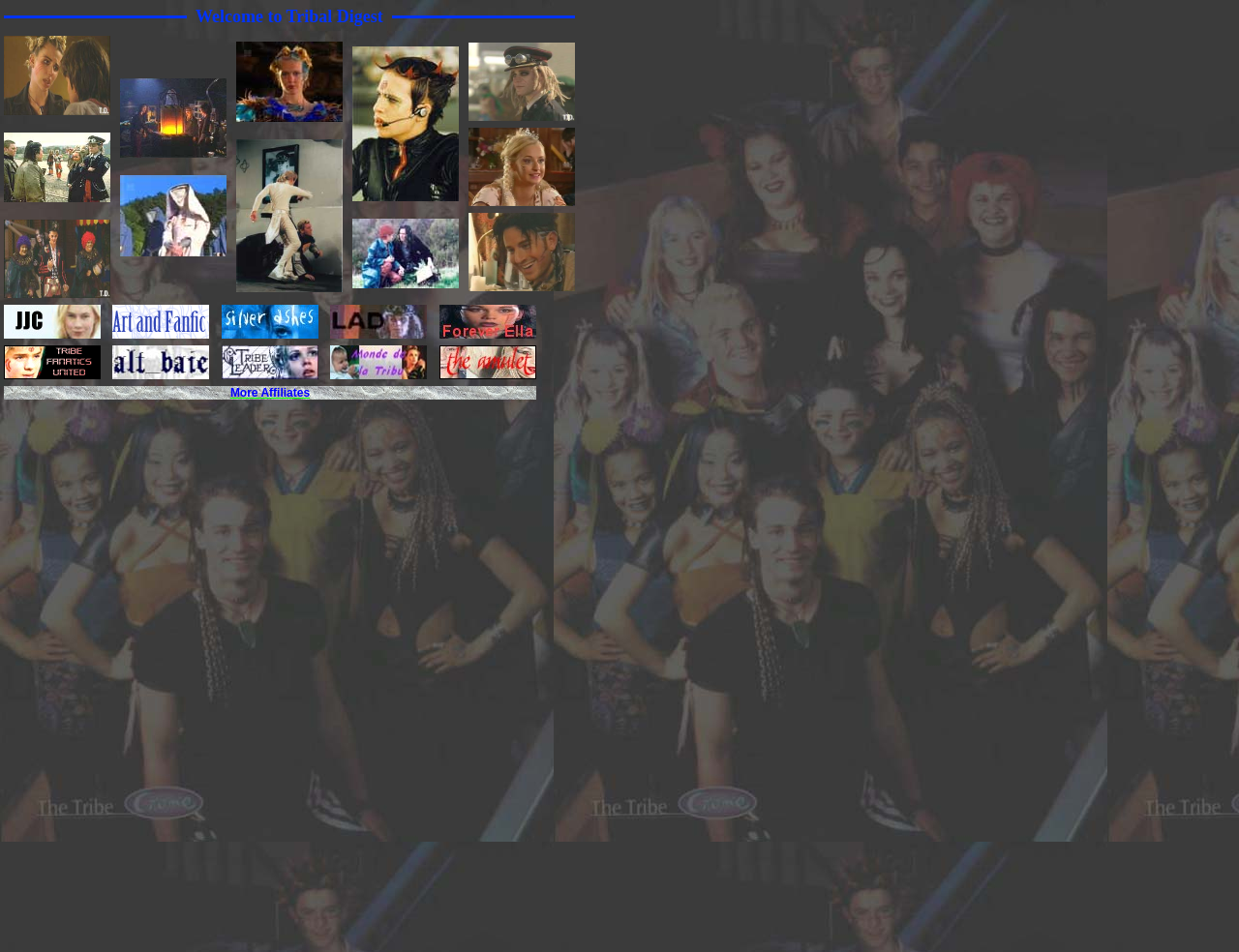Given the description Contact & Support, predict the bounding box coordinates of the UI element. Ensure the coordinates are in the format (top-left x, top-left y, bottom-right x, bottom-right y) and all values are between 0 and 1.

None